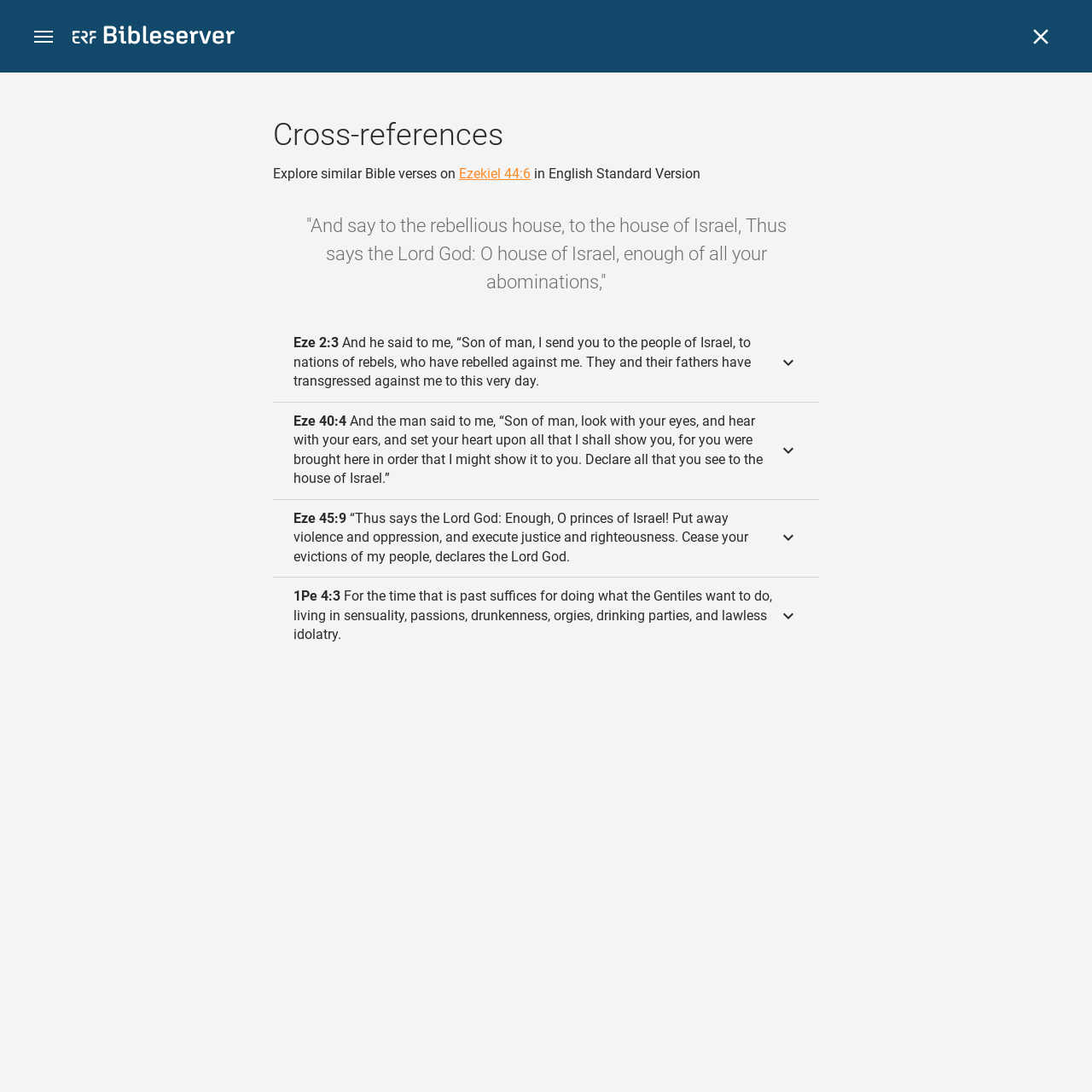Respond to the following question using a concise word or phrase: 
What is the Bible verse being displayed?

Ezekiel 44:6